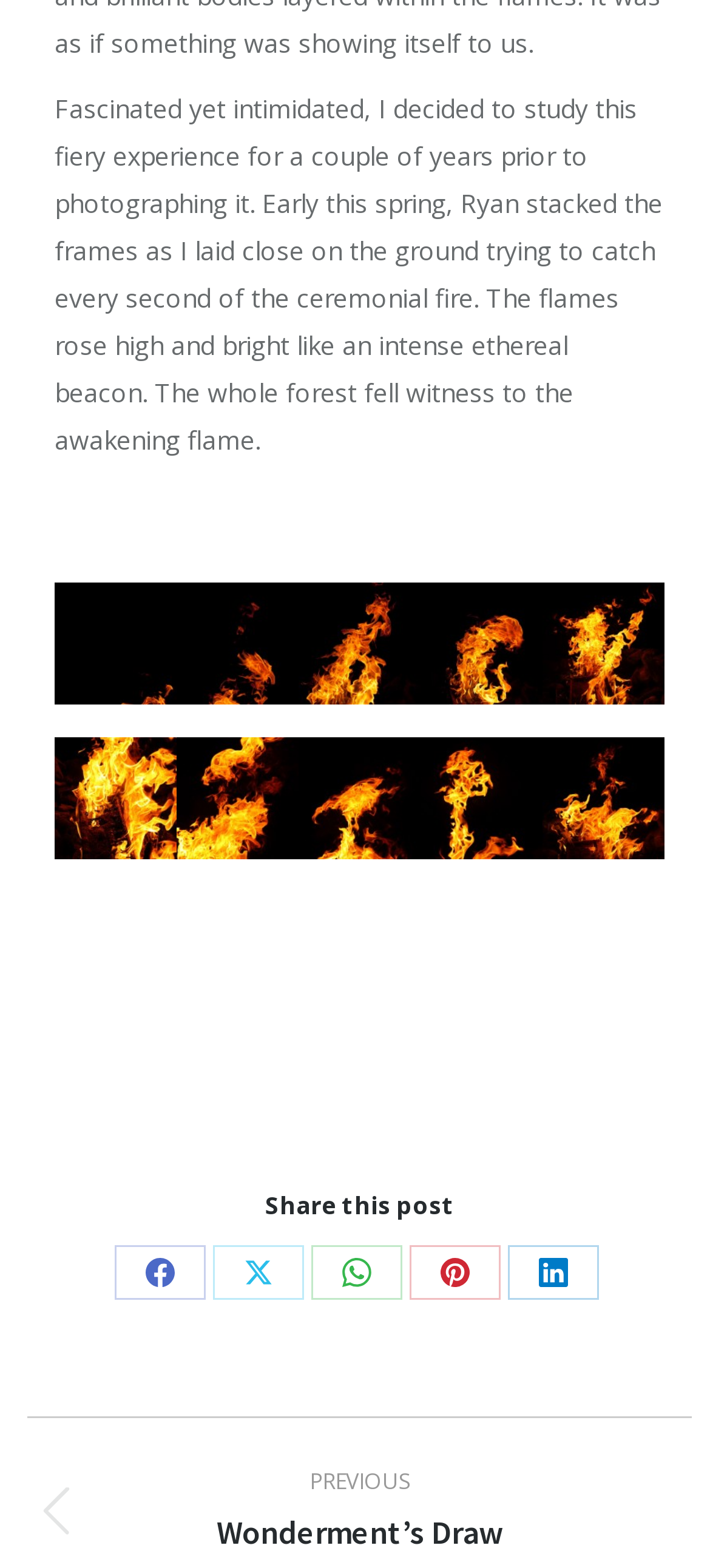Please answer the following question using a single word or phrase: 
Where can I share this post?

Facebook, X, WhatsApp, Pinterest, LinkedIn